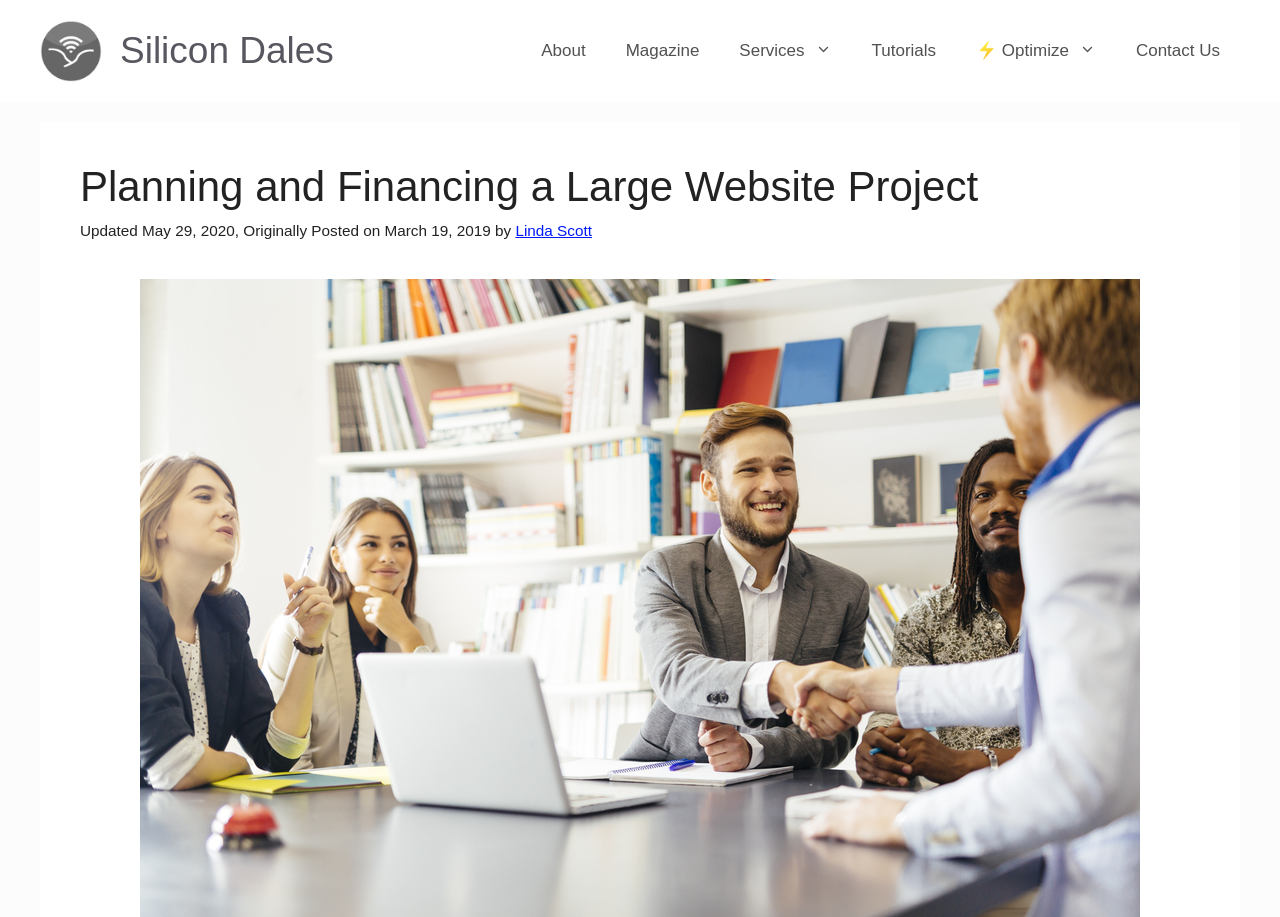Determine the bounding box coordinates of the UI element that matches the following description: "Services". The coordinates should be four float numbers between 0 and 1 in the format [left, top, right, bottom].

[0.562, 0.023, 0.665, 0.088]